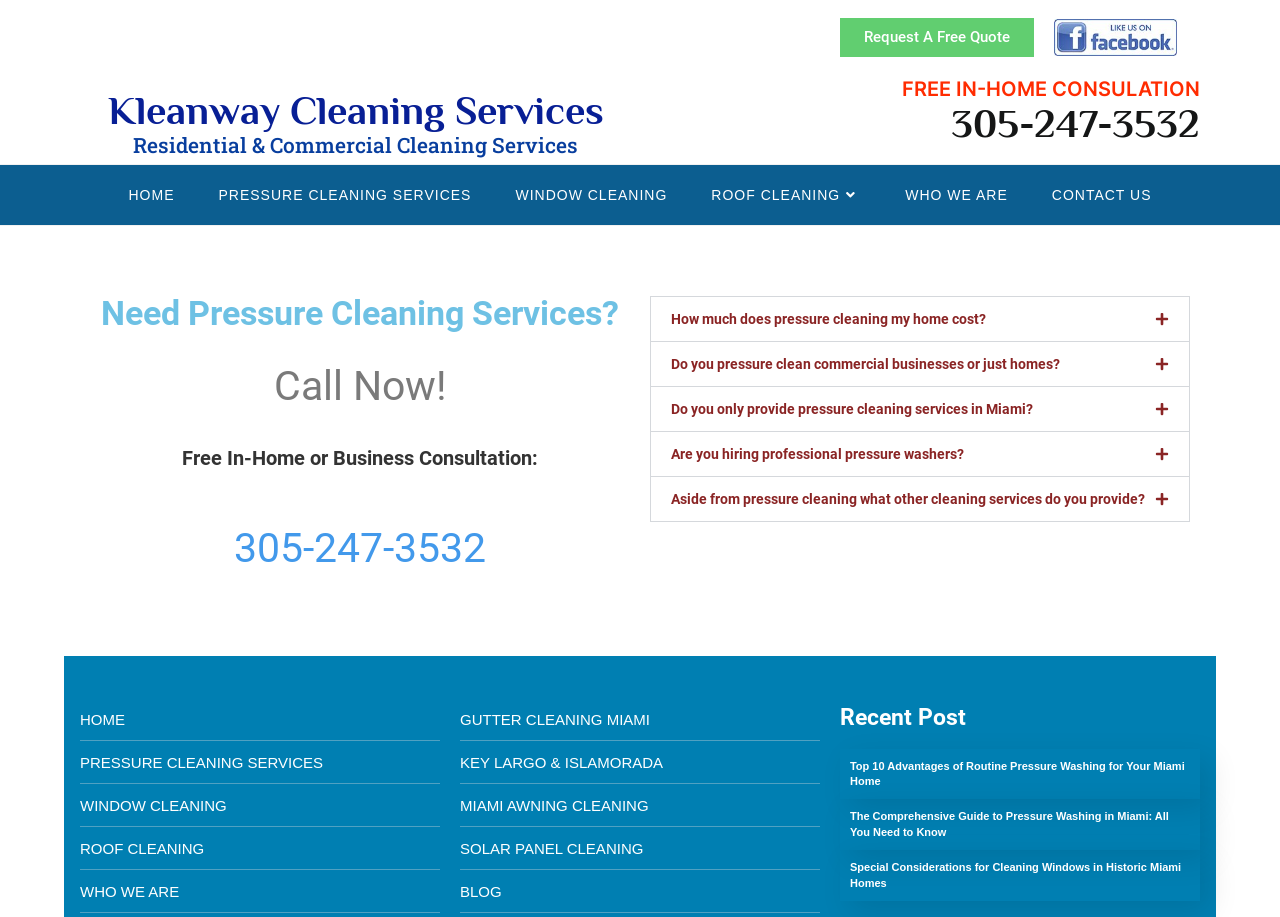Bounding box coordinates should be in the format (top-left x, top-left y, bottom-right x, bottom-right y) and all values should be floating point numbers between 0 and 1. Determine the bounding box coordinate for the UI element described as: GUTTER CLEANING MIAMI

[0.359, 0.769, 0.641, 0.799]